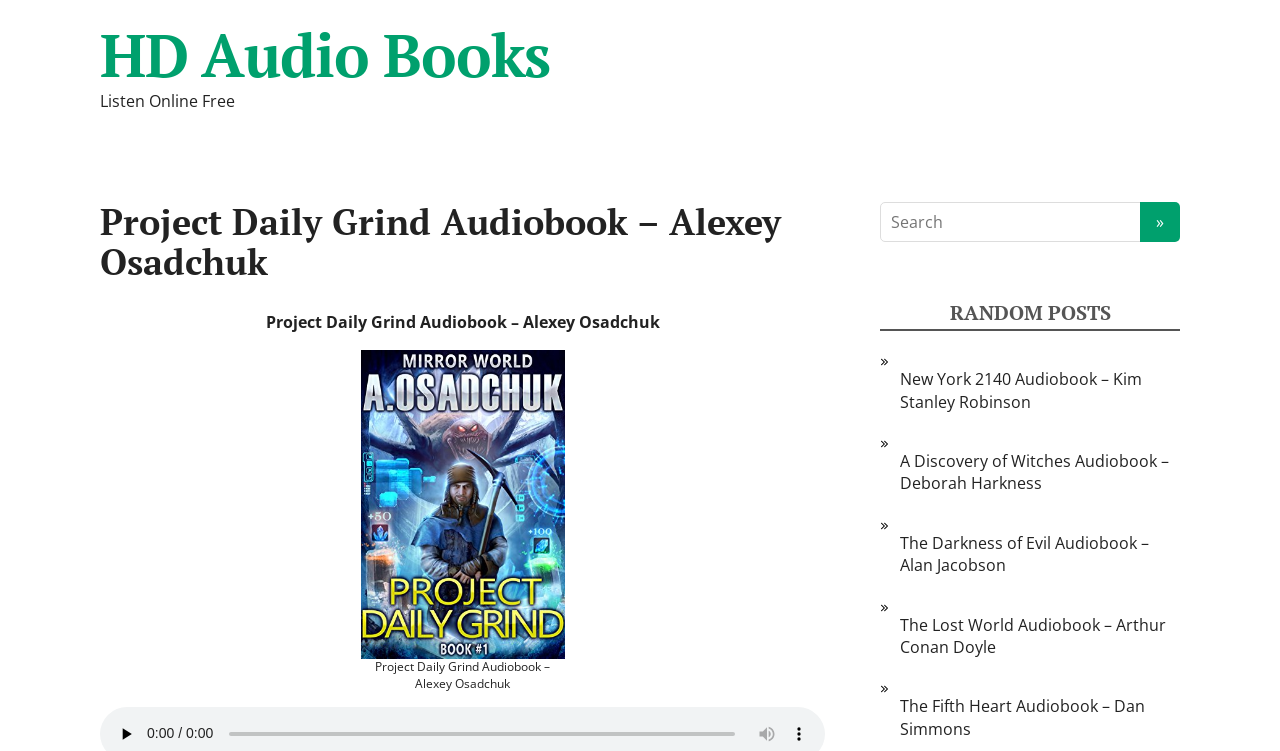Find the bounding box coordinates of the clickable area that will achieve the following instruction: "Go to The Fifth Heart Audiobook page".

[0.703, 0.926, 0.895, 0.985]